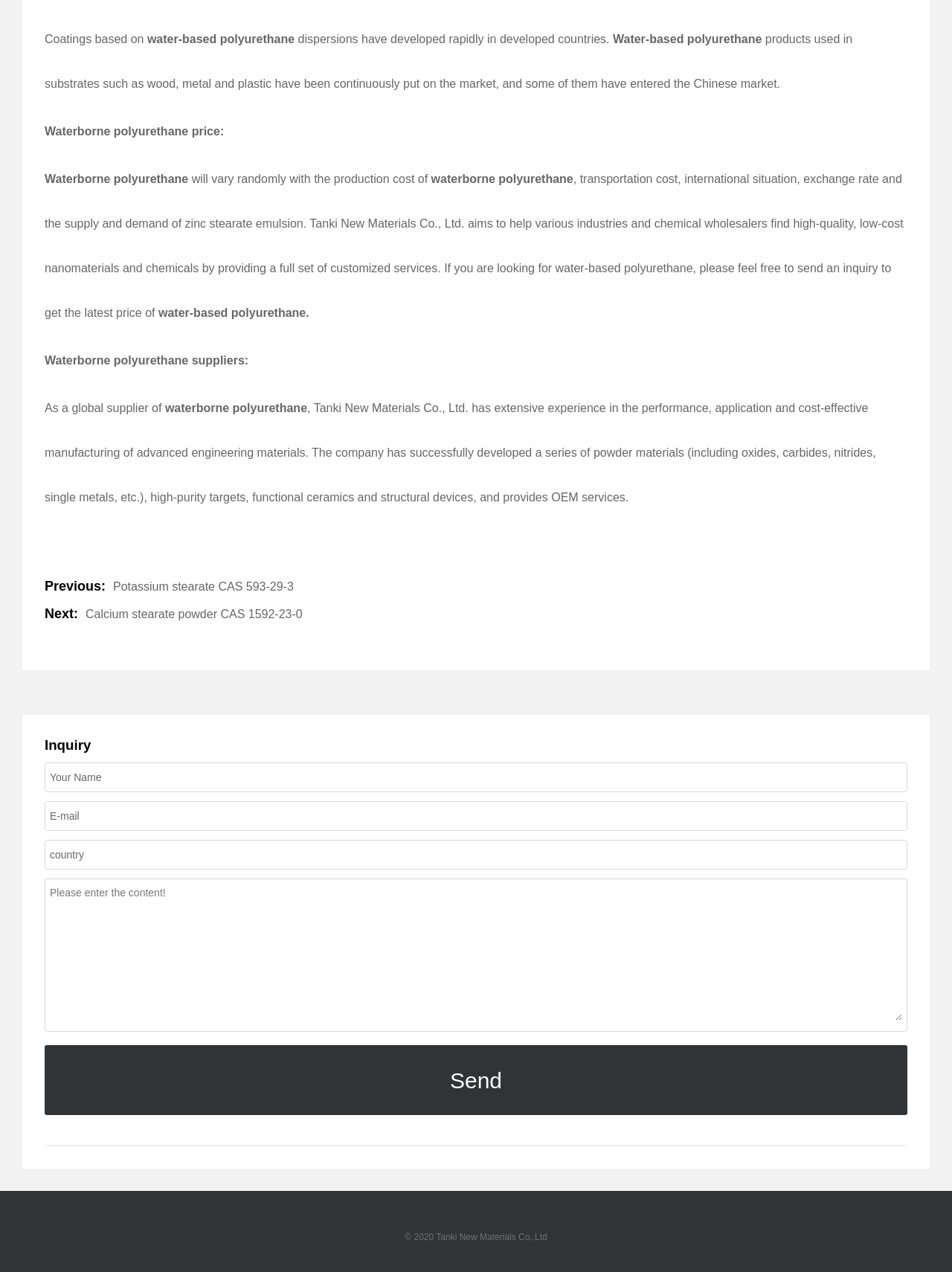Answer with a single word or phrase: 
What factors affect the price of waterborne polyurethane?

Production cost, transportation cost, etc.